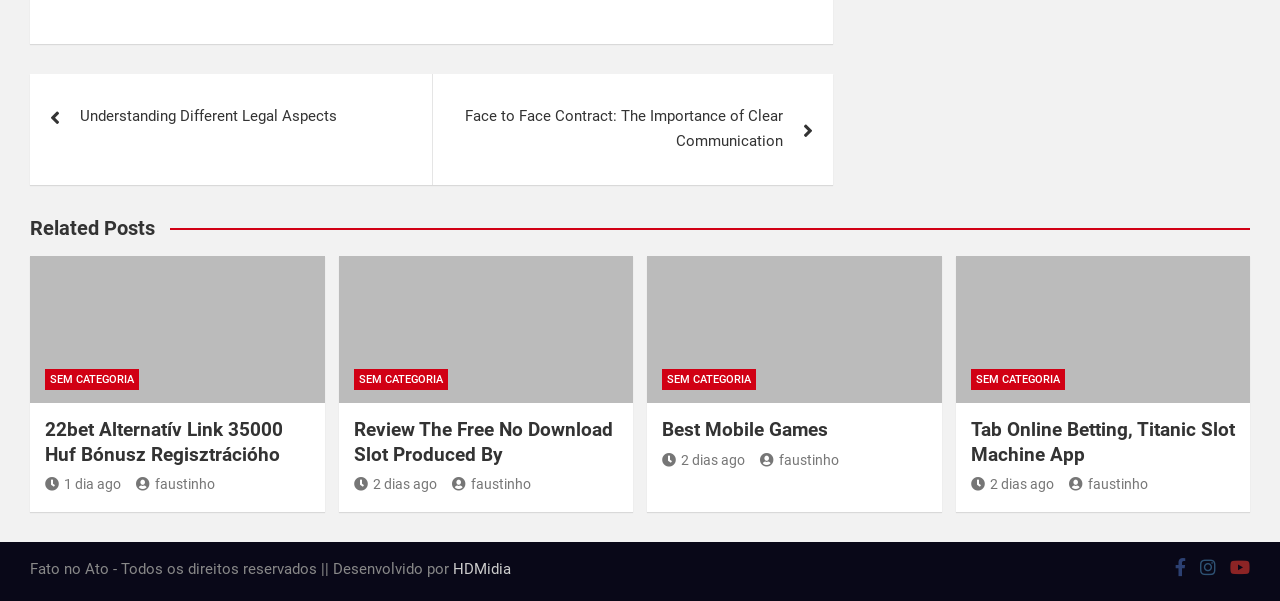Please locate the clickable area by providing the bounding box coordinates to follow this instruction: "Read the 'Related Posts' section".

[0.023, 0.357, 0.977, 0.4]